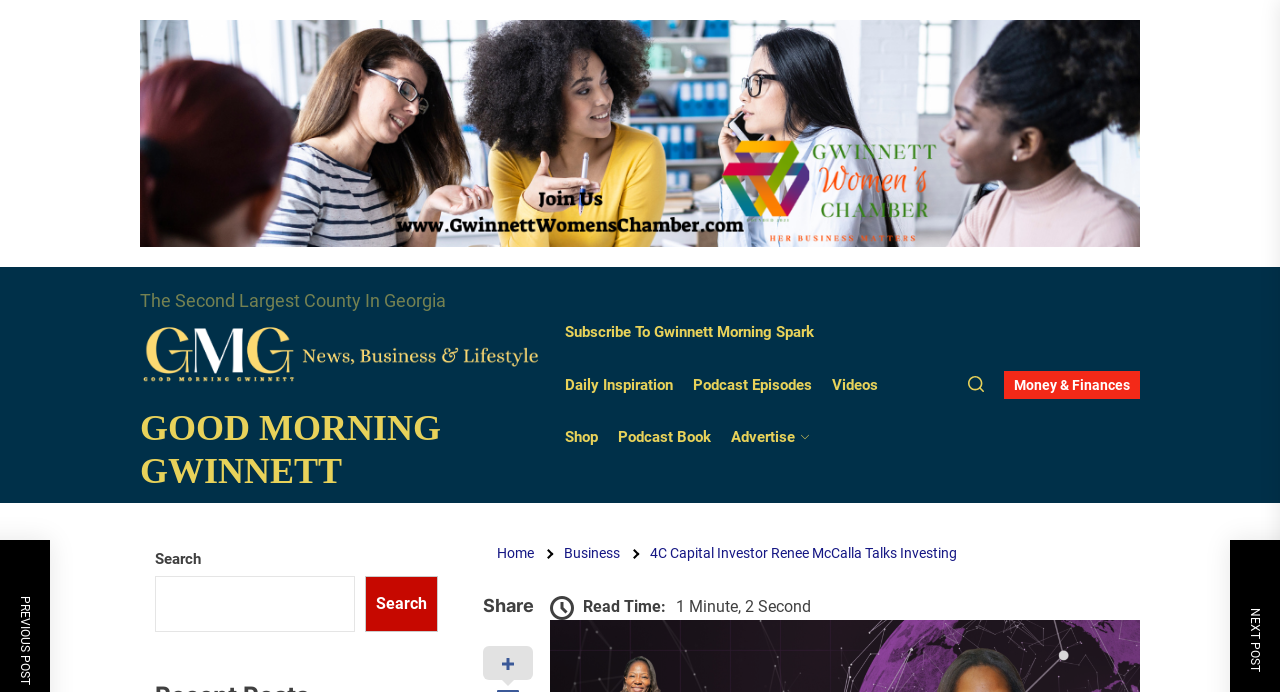Please determine the bounding box coordinates of the element's region to click for the following instruction: "Click on the Share button".

[0.378, 0.86, 0.422, 0.891]